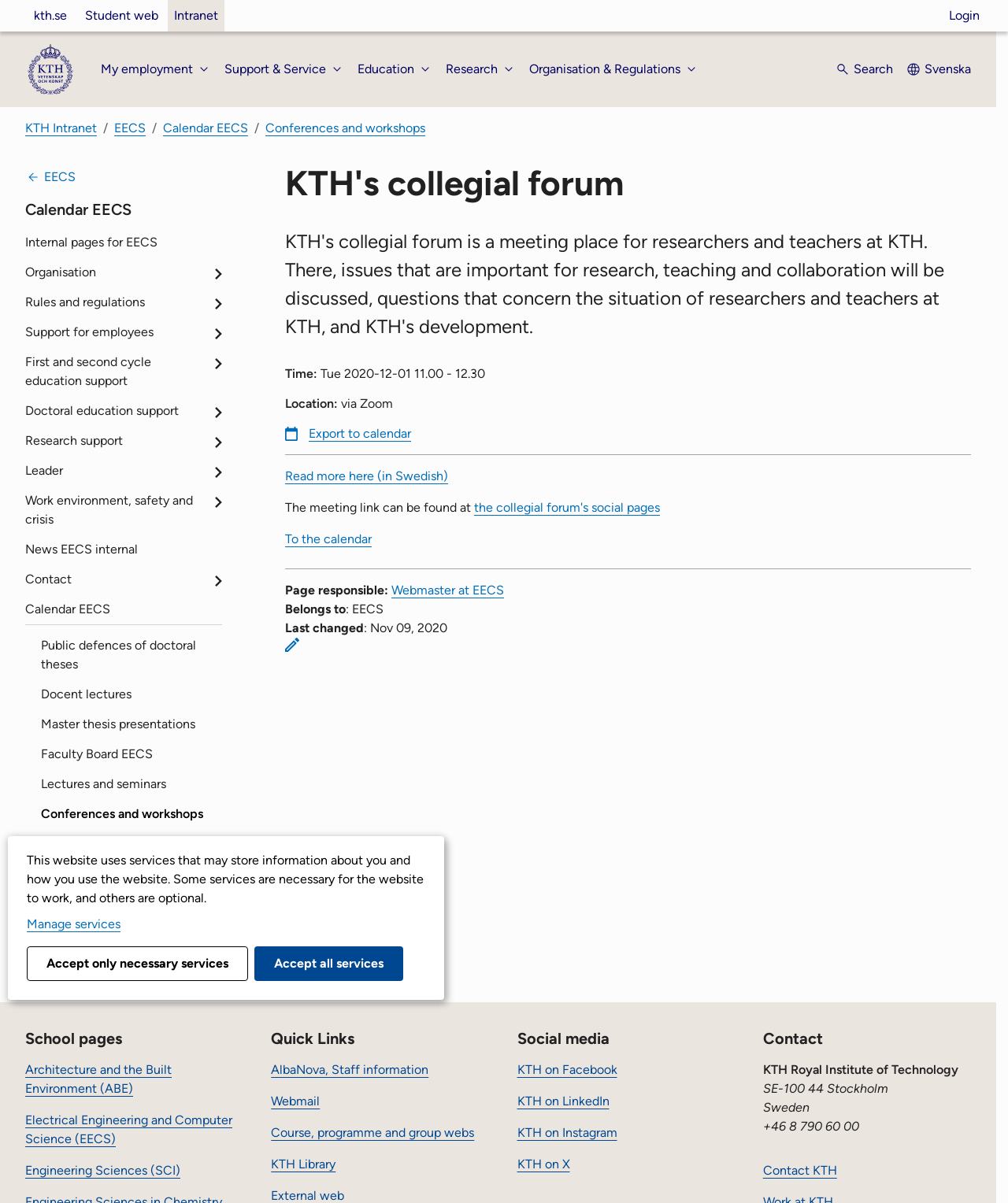What is the purpose of the 'Export to calendar' link?
Based on the image, give a concise answer in the form of a single word or short phrase.

To export the meeting to a calendar